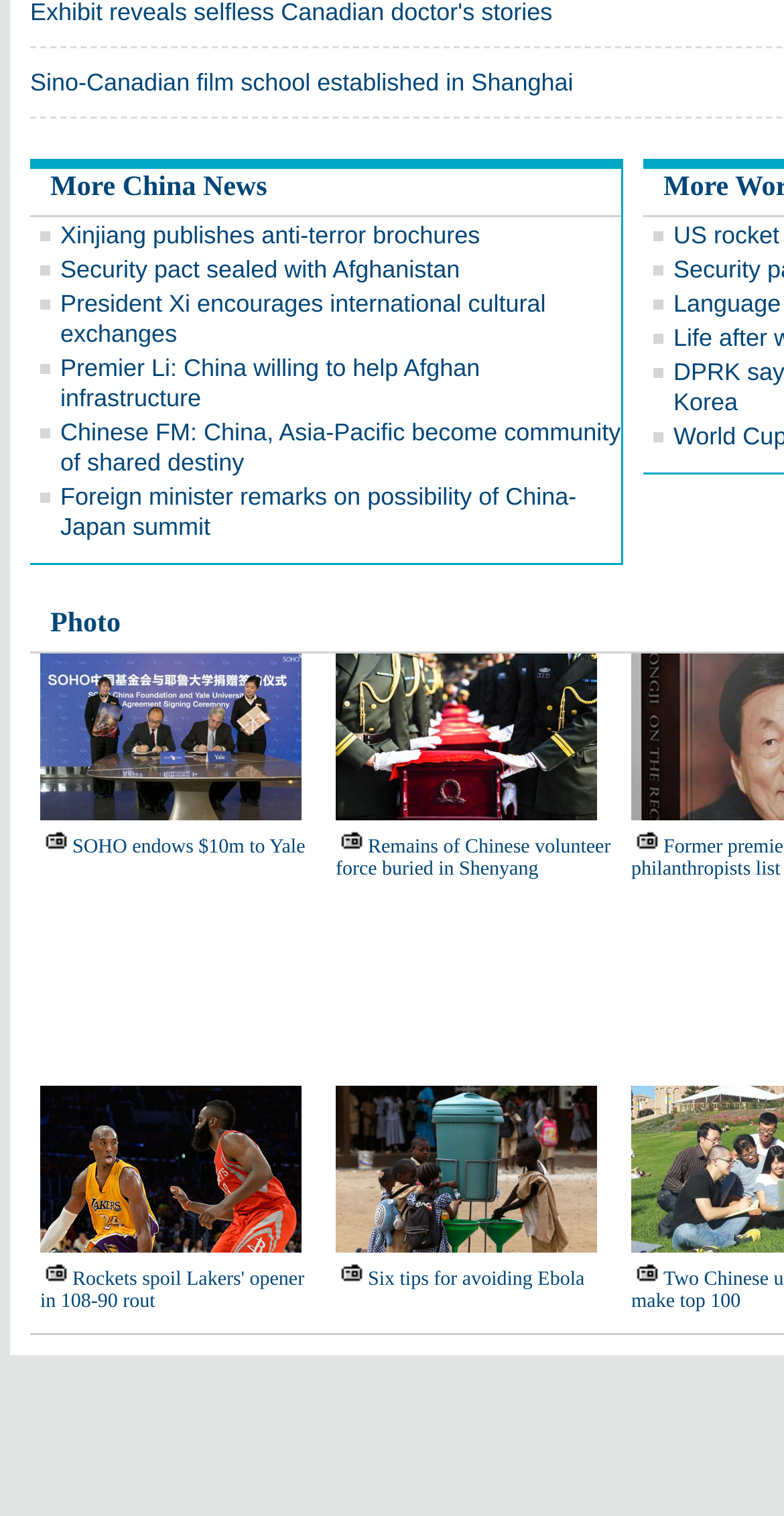Please determine the bounding box coordinates of the section I need to click to accomplish this instruction: "Check the photo".

[0.064, 0.402, 0.154, 0.422]